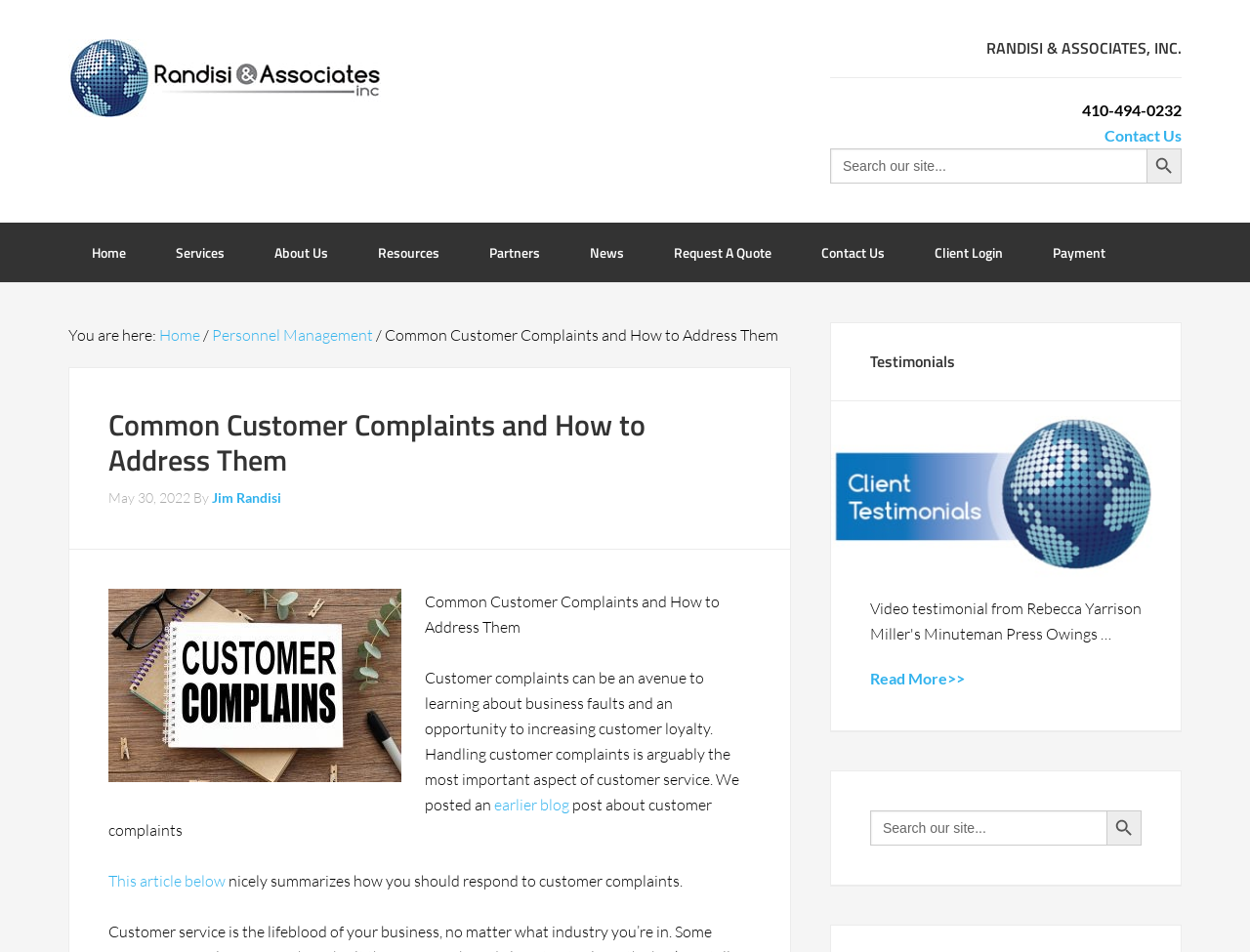What is the title of the article?
Analyze the image and provide a thorough answer to the question.

The title of the article can be found in the main content section of the webpage, above the text that starts with 'Customer complaints can be an avenue to learning about business faults...'.